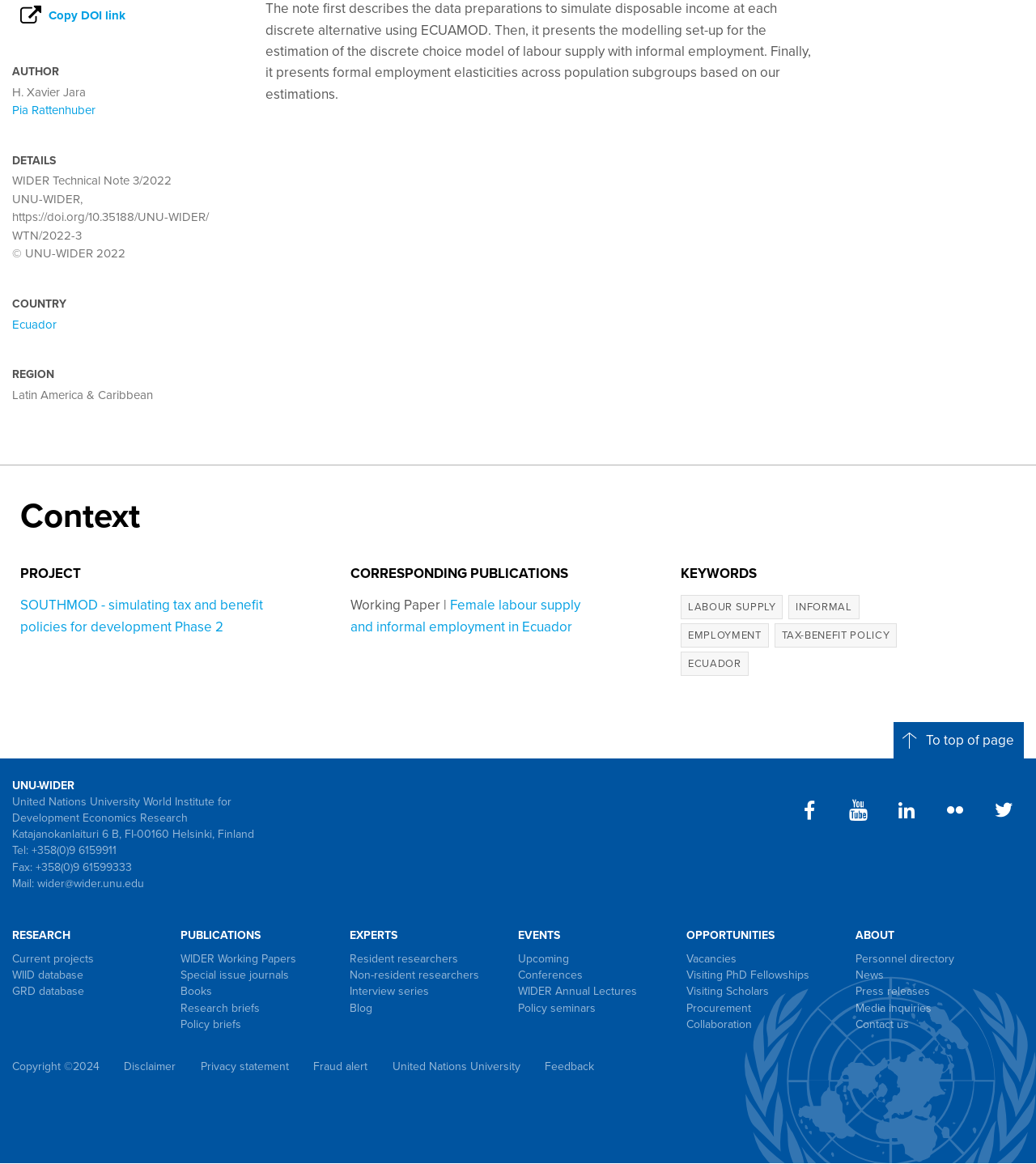Using the webpage screenshot, locate the HTML element that fits the following description and provide its bounding box: "To top of page".

[0.862, 0.621, 0.988, 0.652]